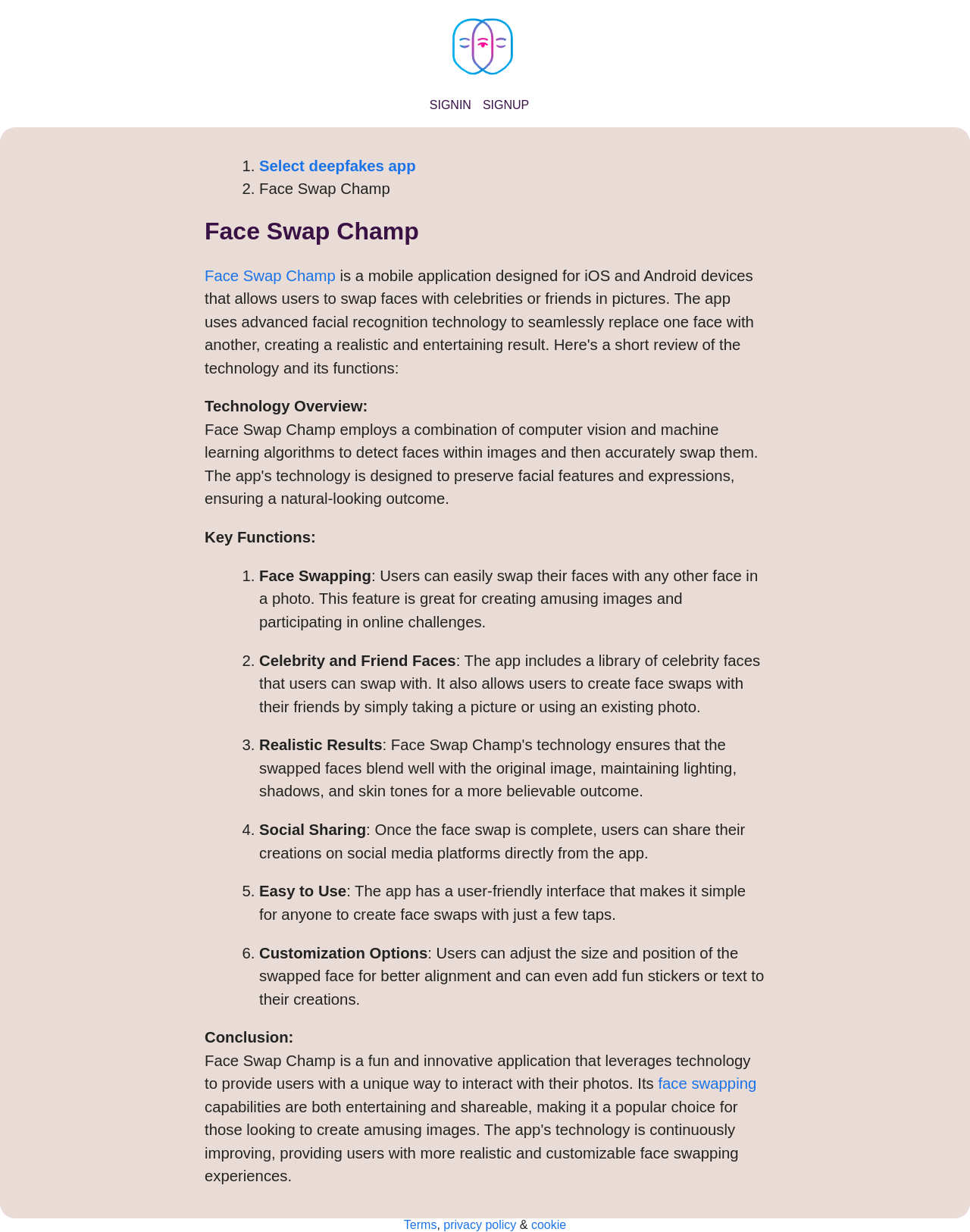What is the purpose of the 'Face Swapping' feature?
Please provide a single word or phrase as your answer based on the screenshot.

To create amusing images